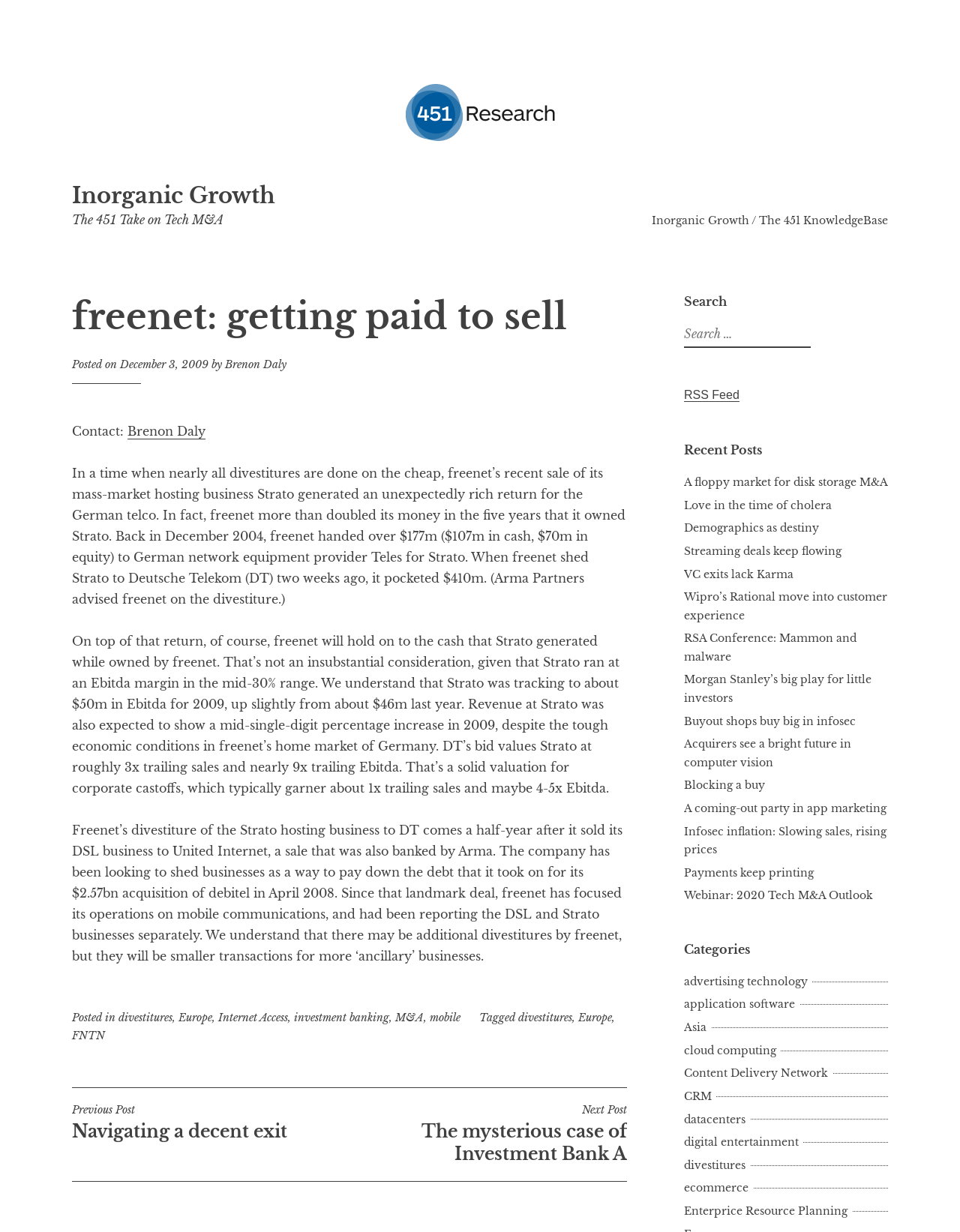Identify the bounding box coordinates of the section to be clicked to complete the task described by the following instruction: "Read the previous post". The coordinates should be four float numbers between 0 and 1, formatted as [left, top, right, bottom].

[0.075, 0.895, 0.364, 0.927]